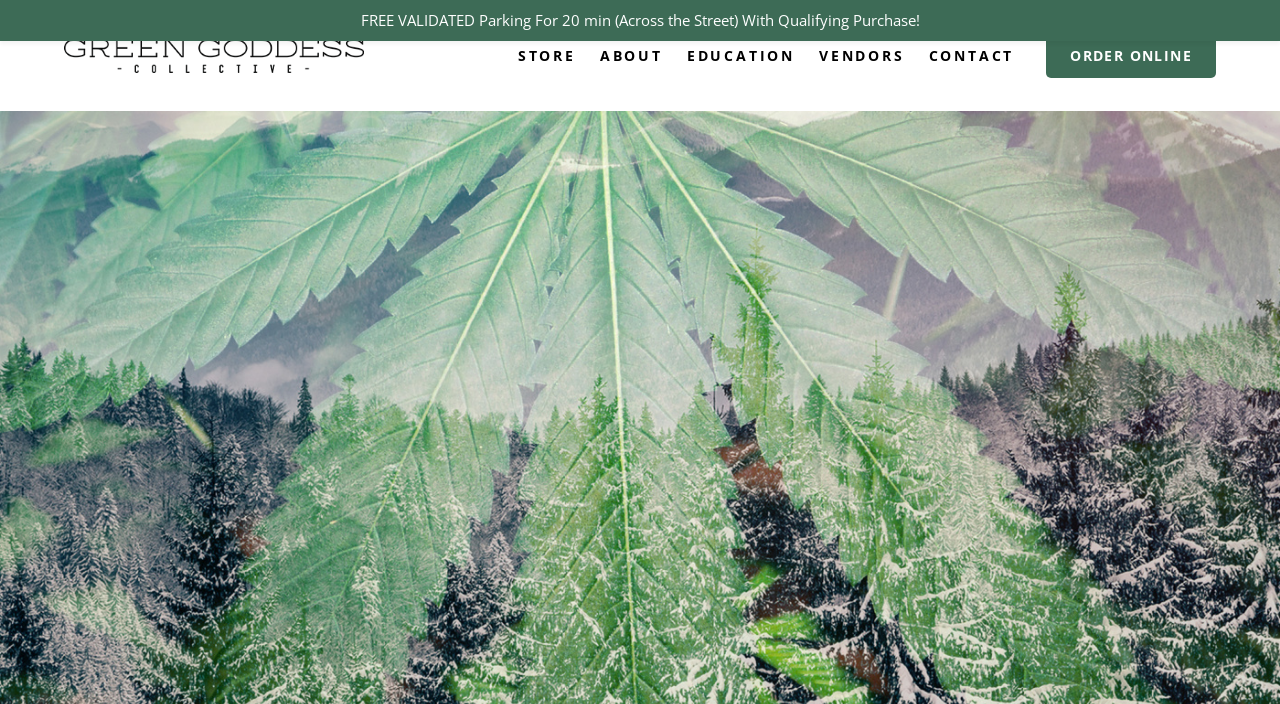Calculate the bounding box coordinates of the UI element given the description: "Order Online".

[0.817, 0.048, 0.95, 0.111]